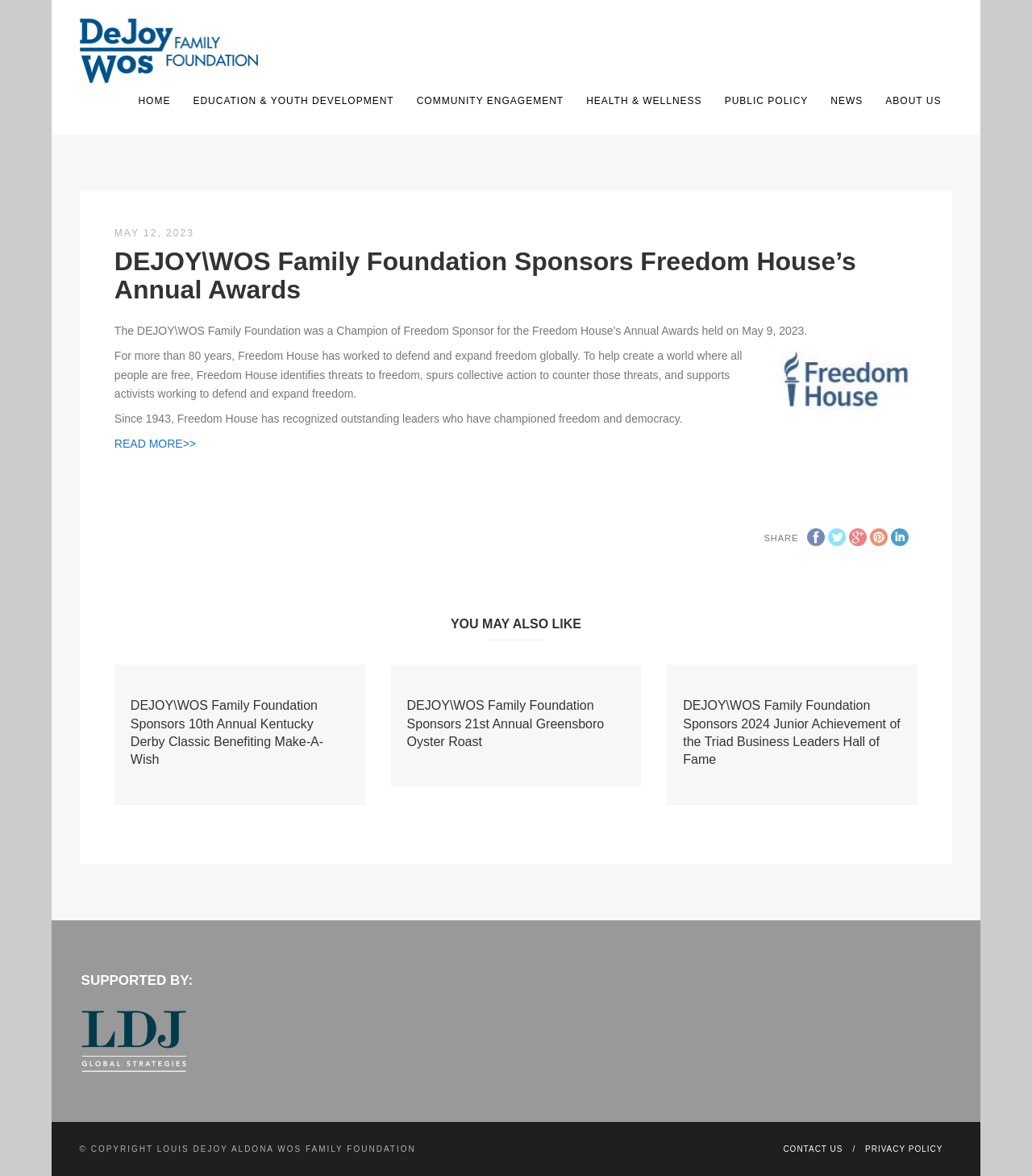Pinpoint the bounding box coordinates of the clickable element needed to complete the instruction: "View this issue". The coordinates should be provided as four float numbers between 0 and 1: [left, top, right, bottom].

None